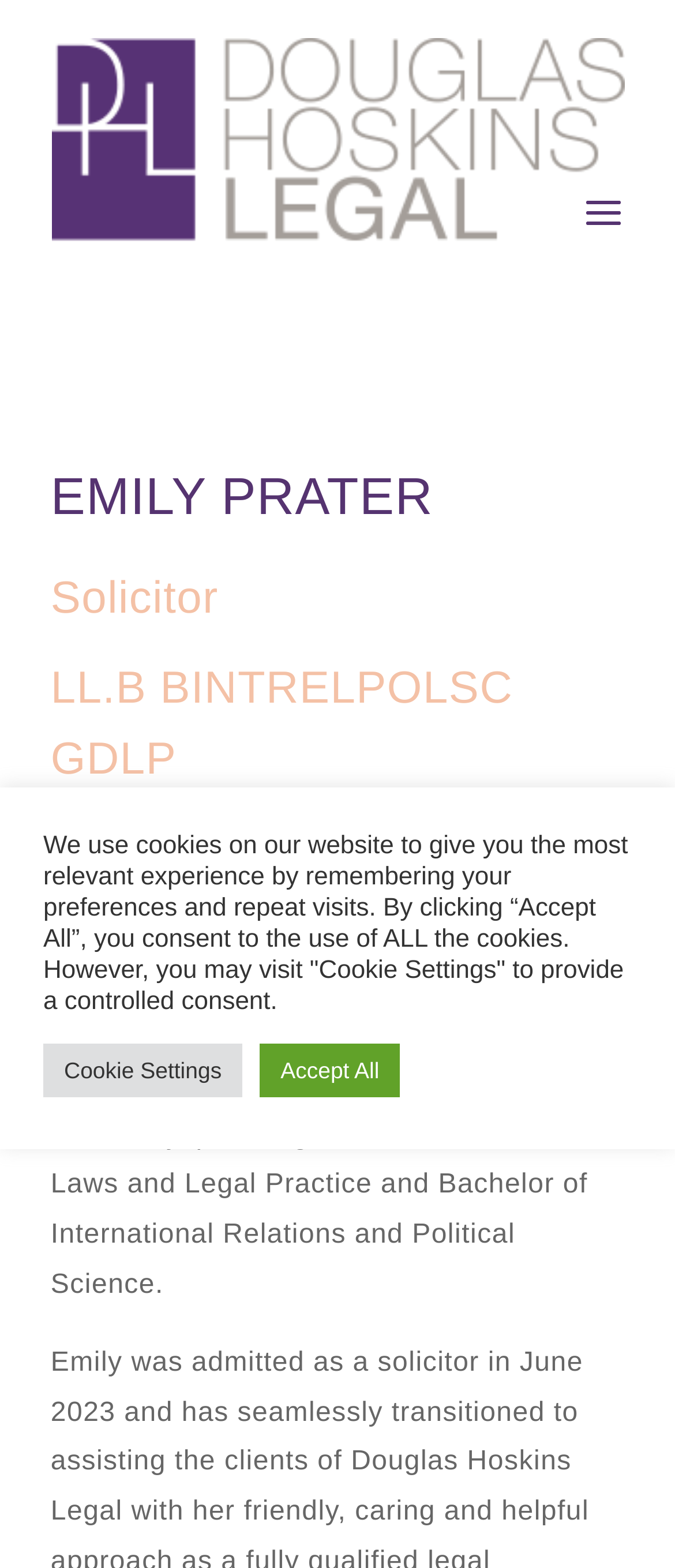Respond to the question below with a single word or phrase:
What is the purpose of the 'Cookie Settings' button?

Provide controlled consent